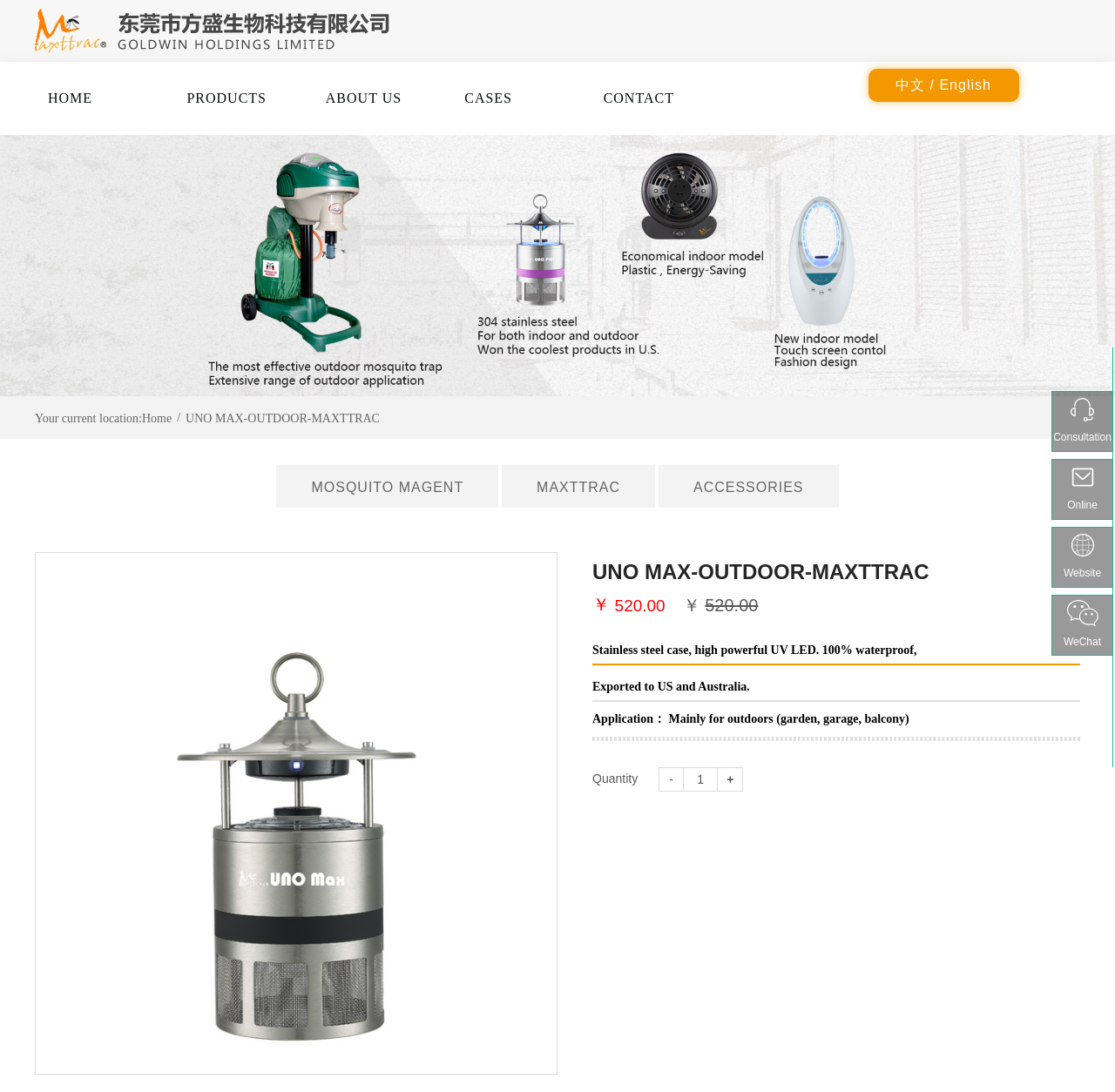Use a single word or phrase to answer the question:
Where is the product exported to?

US and Australia